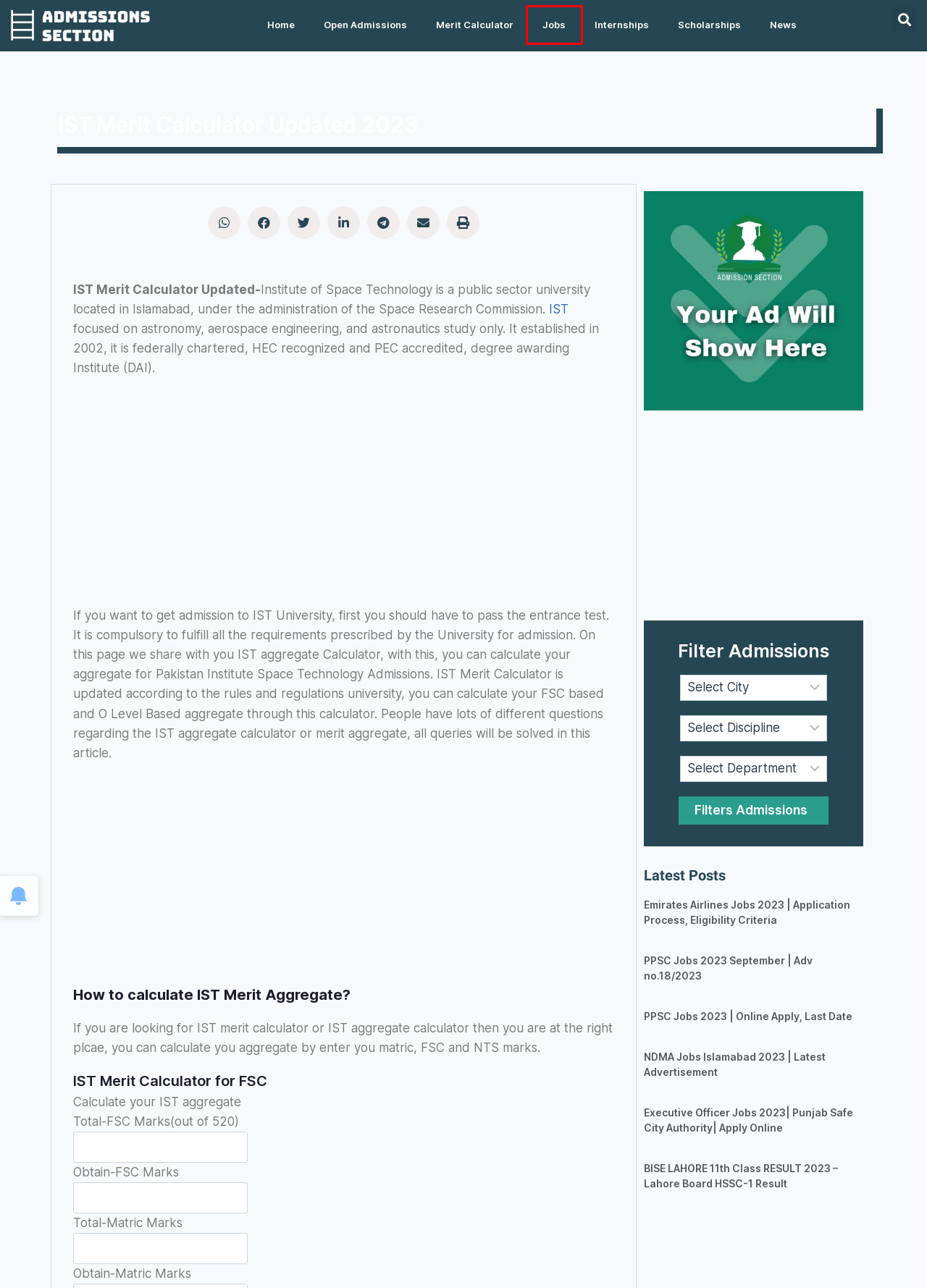Using the screenshot of a webpage with a red bounding box, pick the webpage description that most accurately represents the new webpage after the element inside the red box is clicked. Here are the candidates:
A. BISE LAHORE 11th Class RESULT 2023 - Lahore Board HSSC-1 Result - Admission Section
B. PPSC Jobs 2023 | Online Apply, Last Date
C. Jobs Archives - Admission Section
D. PPSC Jobs 2023 September | Adv no.18/2023
E. All News Archives - Admission Section
F. Latest Admissions in Pakistan Universities and Colleges 2021
G. NDMA Jobs Islamabad 2023 | Latest Advertisement
H. Admissions Section - Largest Admission Portal of Pakistan

C